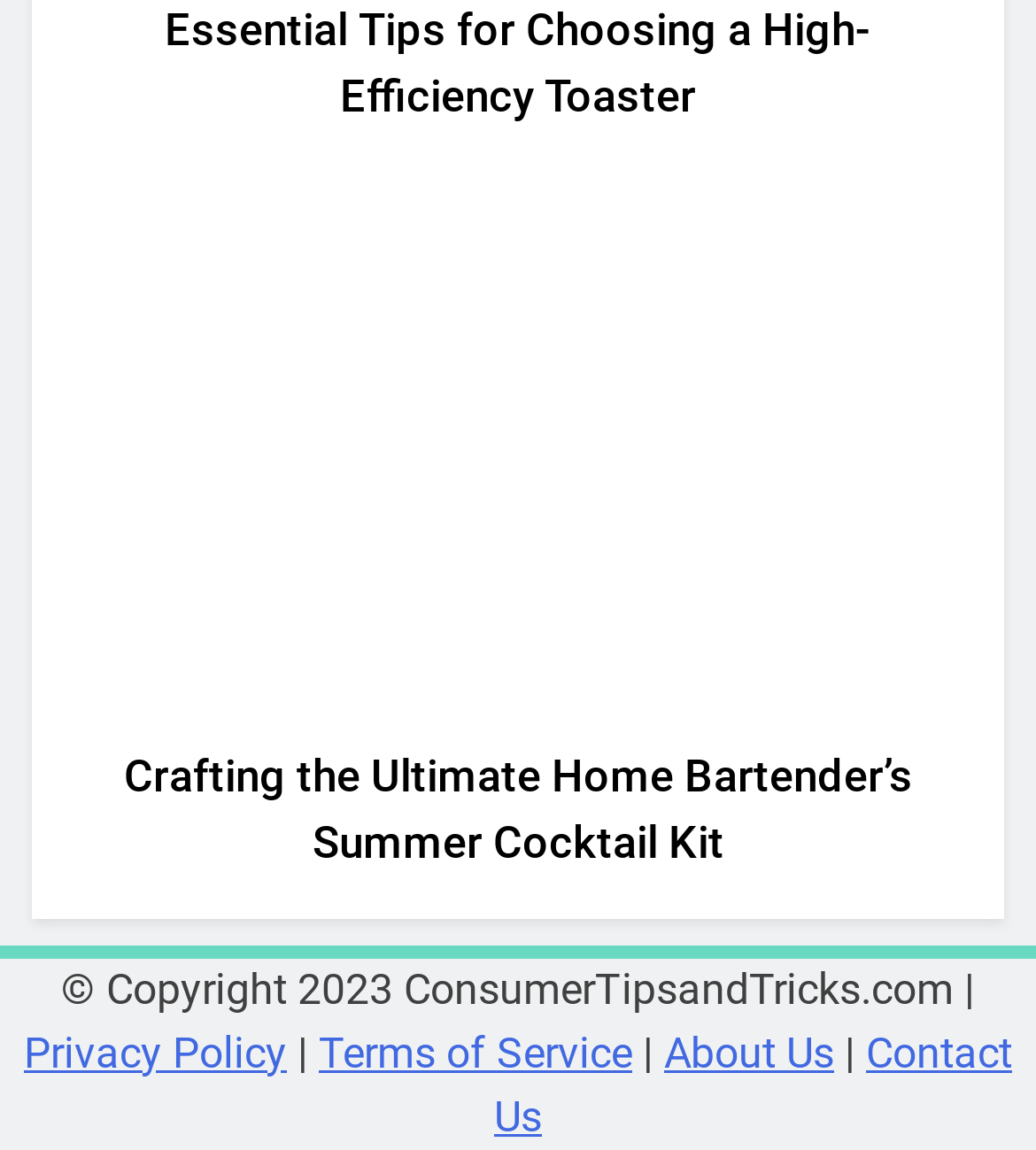What is the purpose of the 'Contact Us' link? Refer to the image and provide a one-word or short phrase answer.

To contact the website